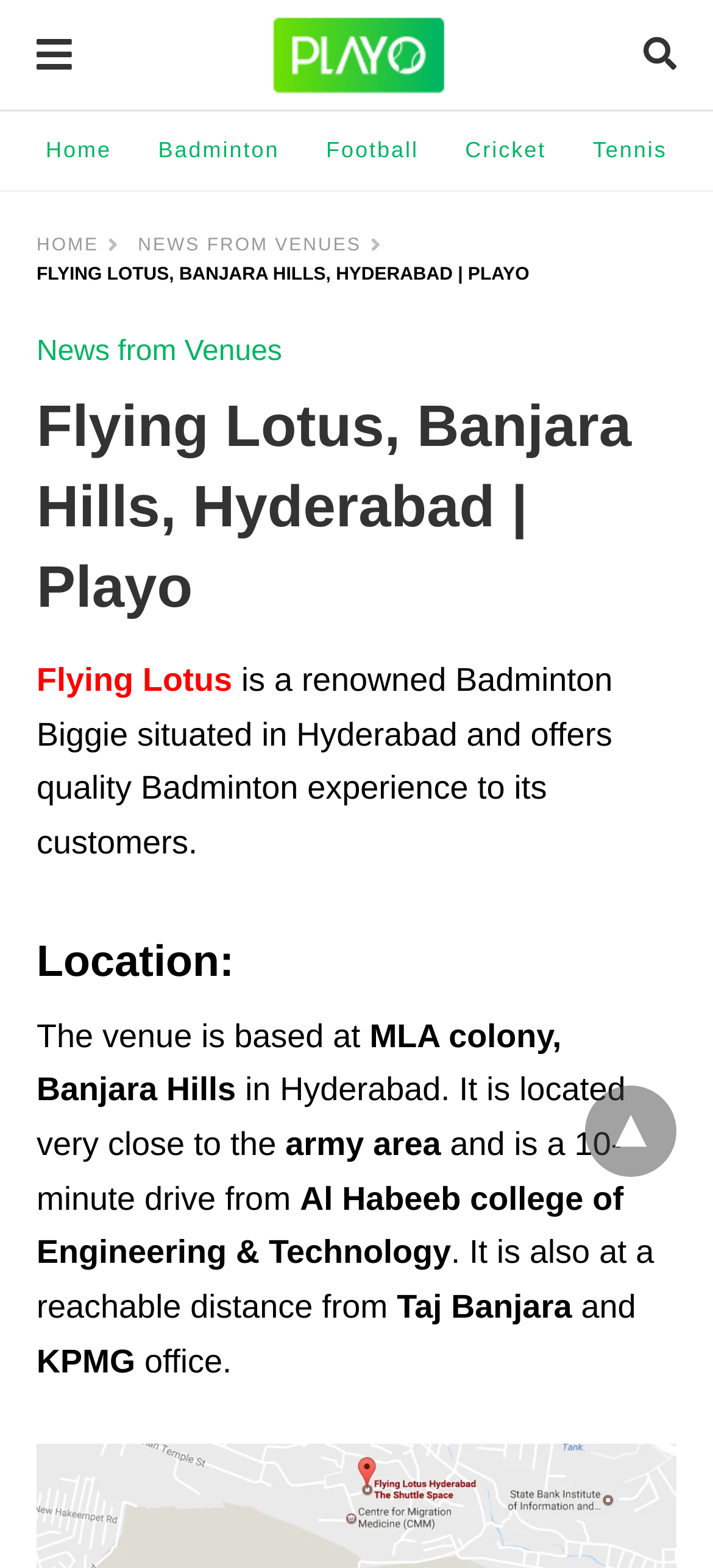What is the quality of badminton experience offered by Flying Lotus?
Deliver a detailed and extensive answer to the question.

The quality of badminton experience offered by Flying Lotus can be found in the text 'offers quality Badminton experience to its customers' which is located in the section describing the venue.